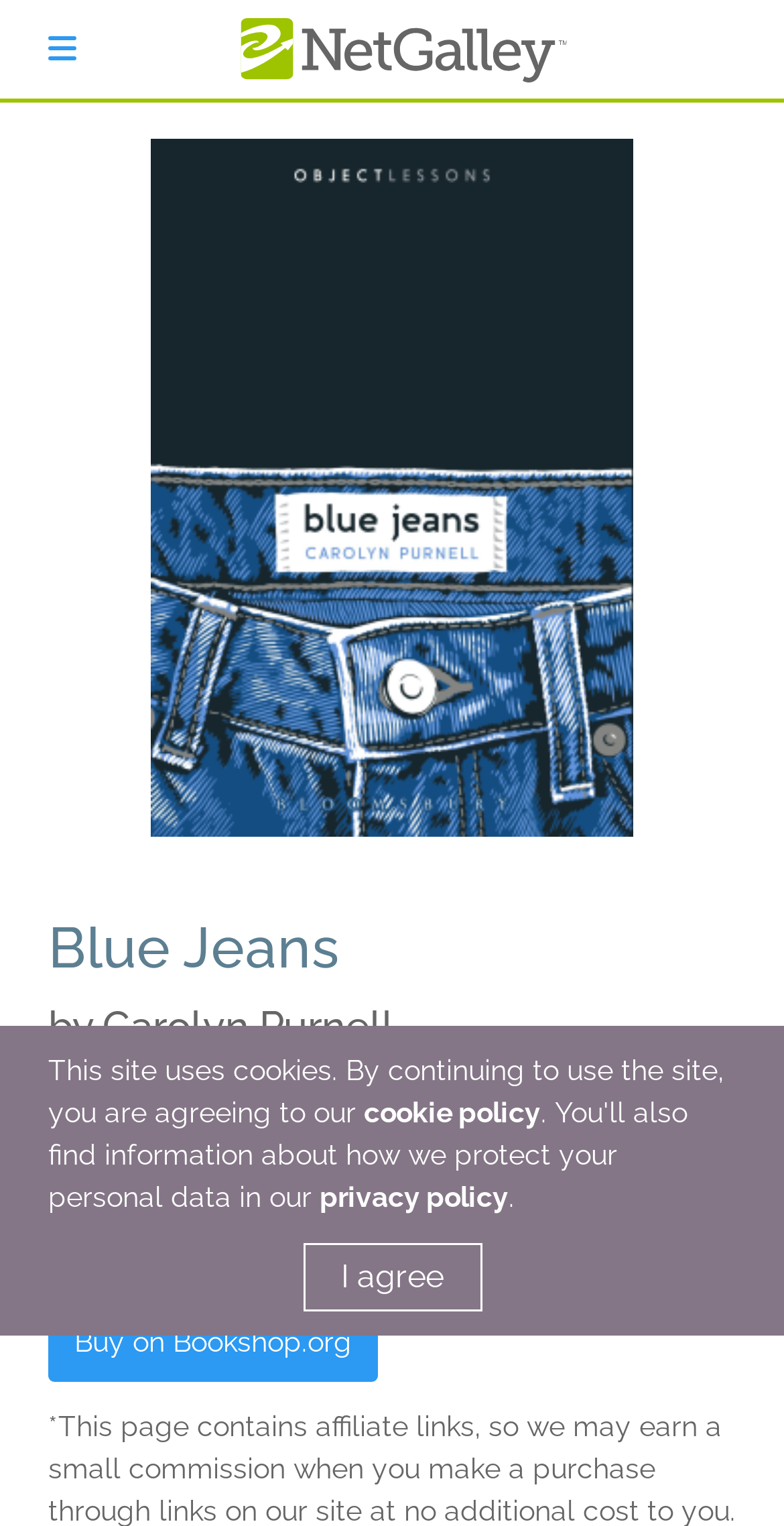Please identify the bounding box coordinates of the element that needs to be clicked to execute the following command: "Search for something". Provide the bounding box using four float numbers between 0 and 1, formatted as [left, top, right, bottom].

None